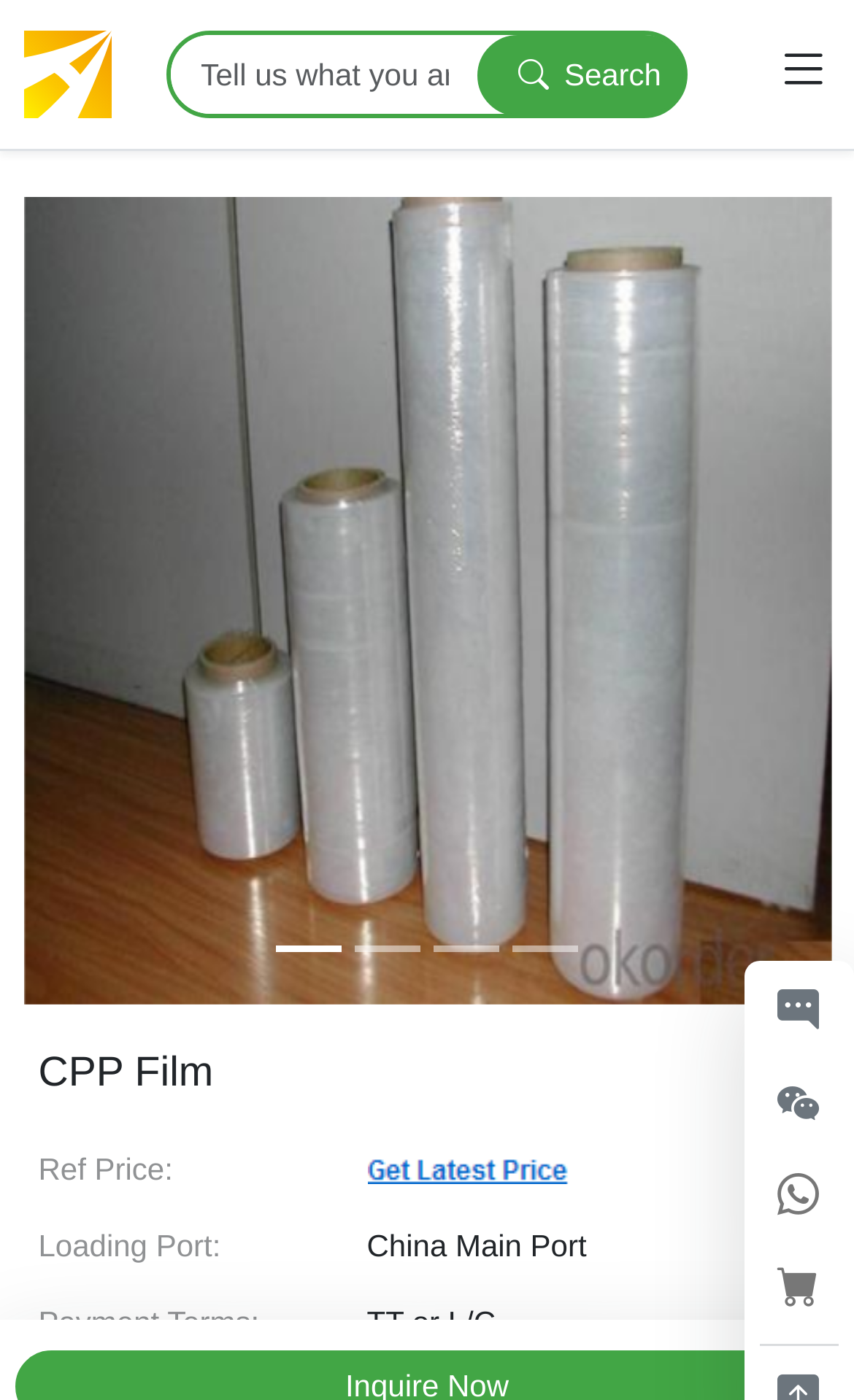Please indicate the bounding box coordinates of the element's region to be clicked to achieve the instruction: "Search for CPP Film". Provide the coordinates as four float numbers between 0 and 1, i.e., [left, top, right, bottom].

[0.199, 0.025, 0.562, 0.081]